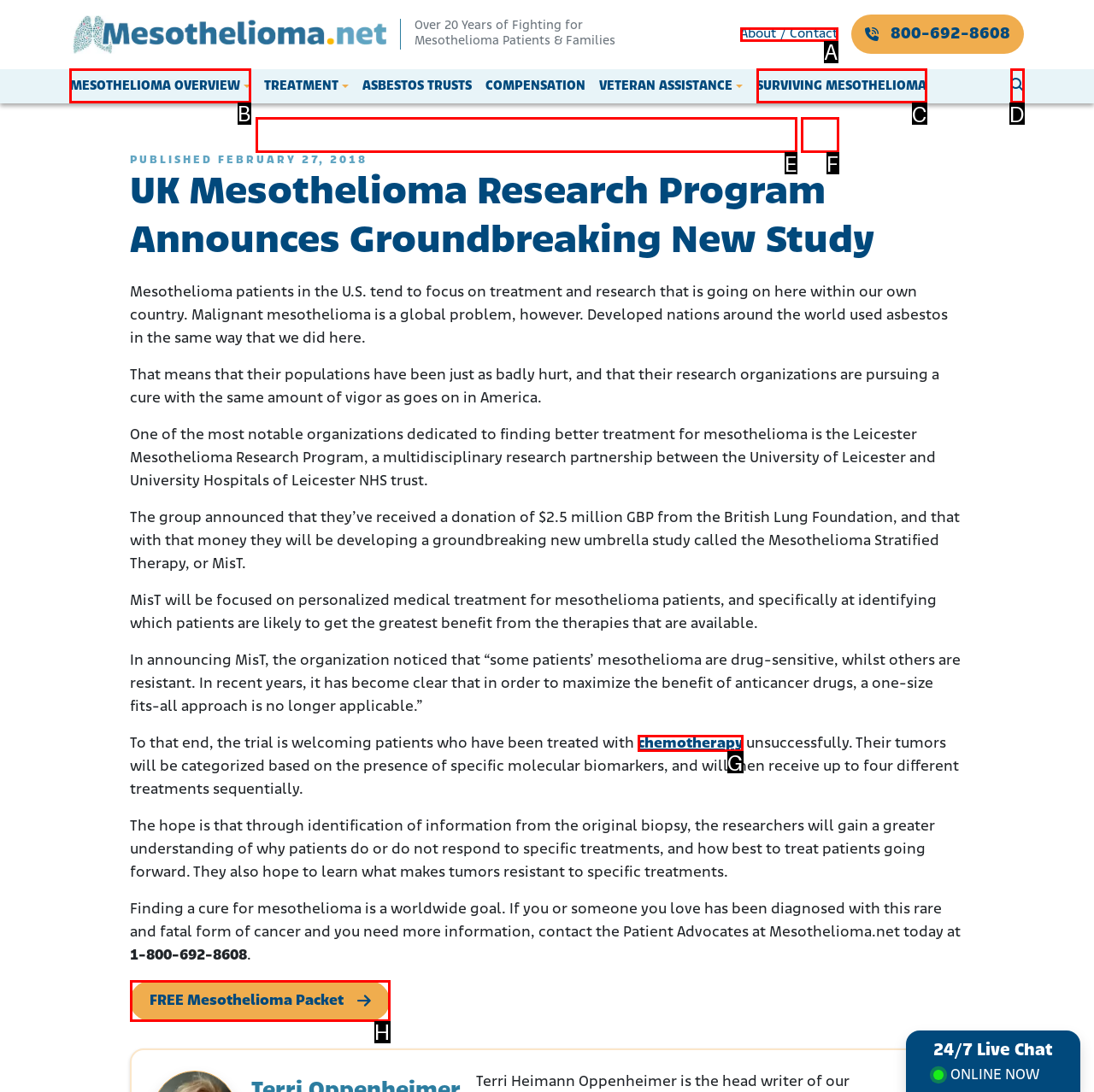Select the appropriate HTML element that needs to be clicked to execute the following task: Click on MESOTHELIOMA OVERVIEW. Respond with the letter of the option.

B